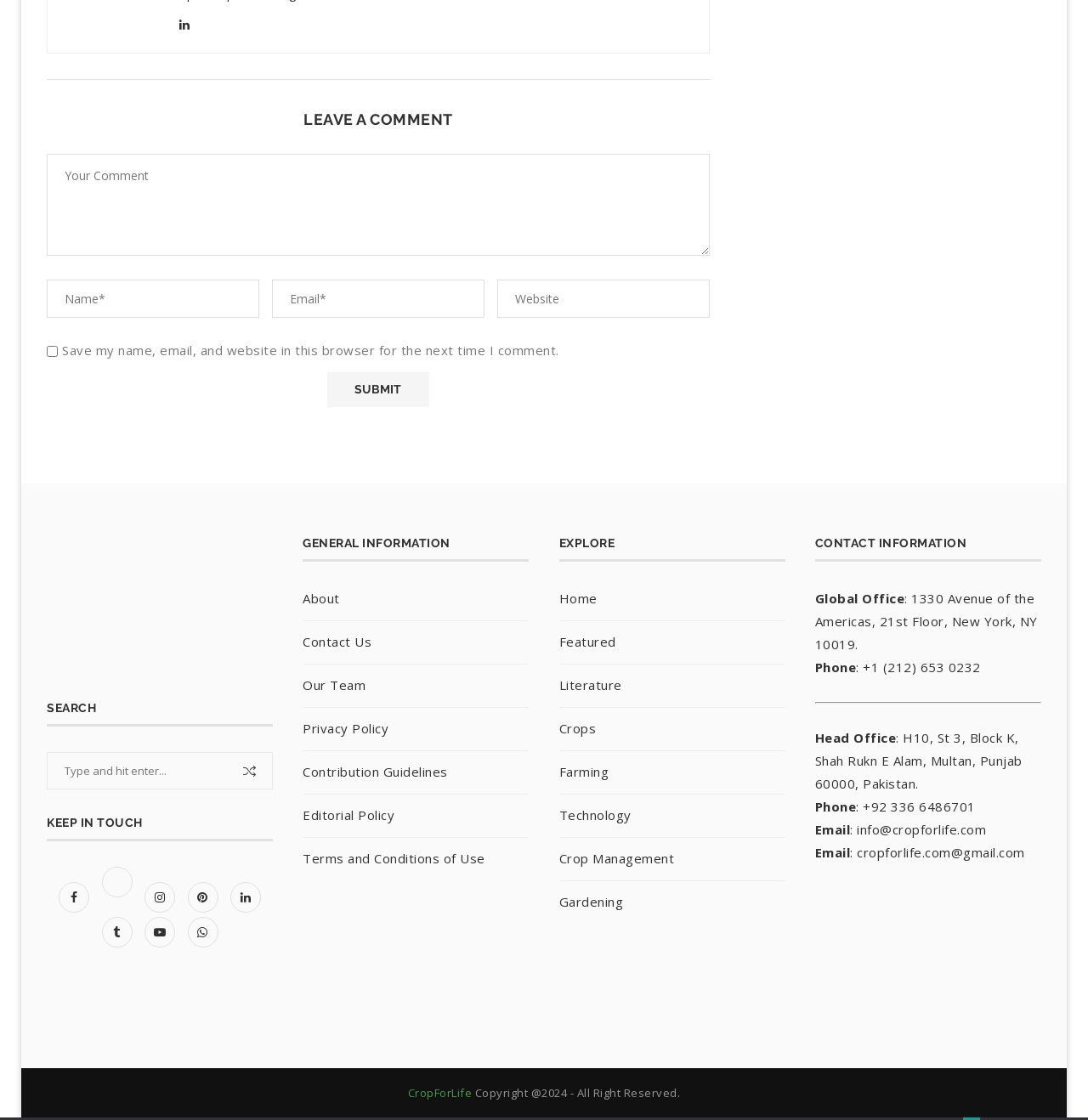Specify the bounding box coordinates of the element's region that should be clicked to achieve the following instruction: "Submit your comment". The bounding box coordinates consist of four float numbers between 0 and 1, in the format [left, top, right, bottom].

[0.301, 0.332, 0.395, 0.363]